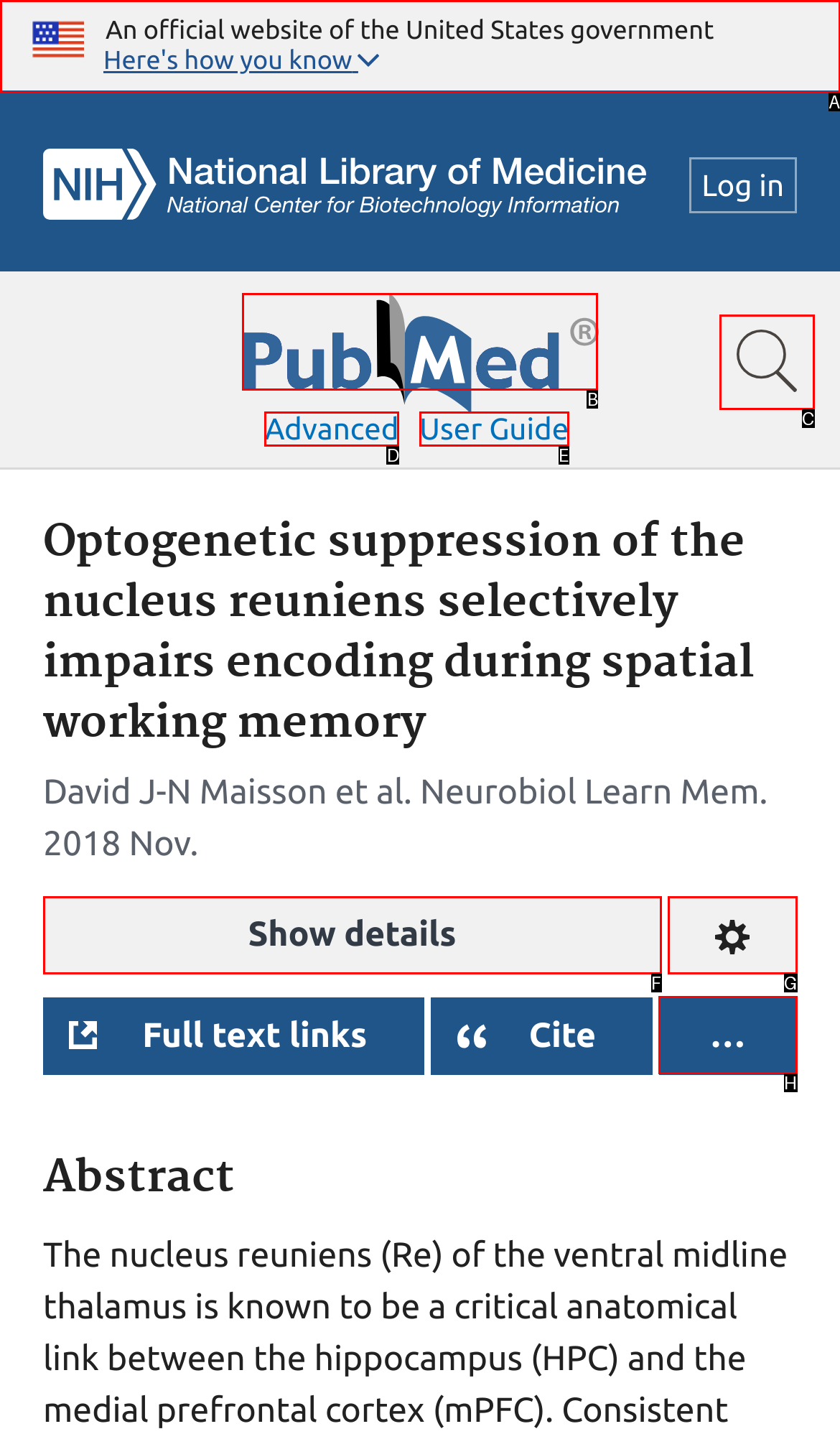Please select the letter of the HTML element that fits the description: JSONJSONCSLDataCite JSONDataCite XMLDublin Core XMLMARCXMLBibTeXGeoJSONDCAT. Answer with the option's letter directly.

None